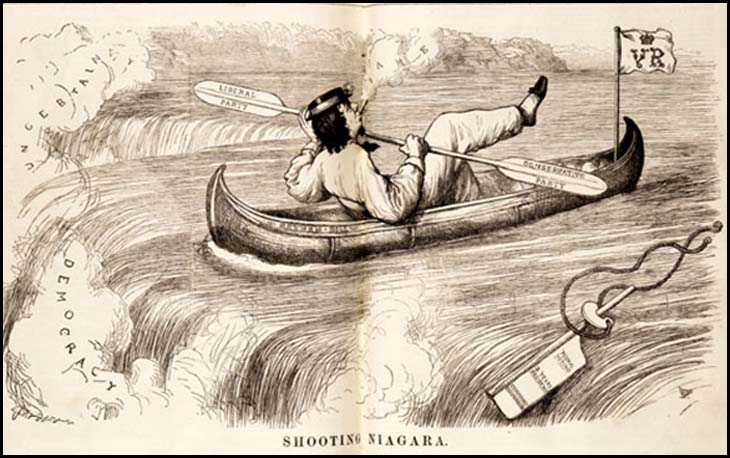Answer the question using only one word or a concise phrase: What are the paddles marked with?

Liberal and Conservative